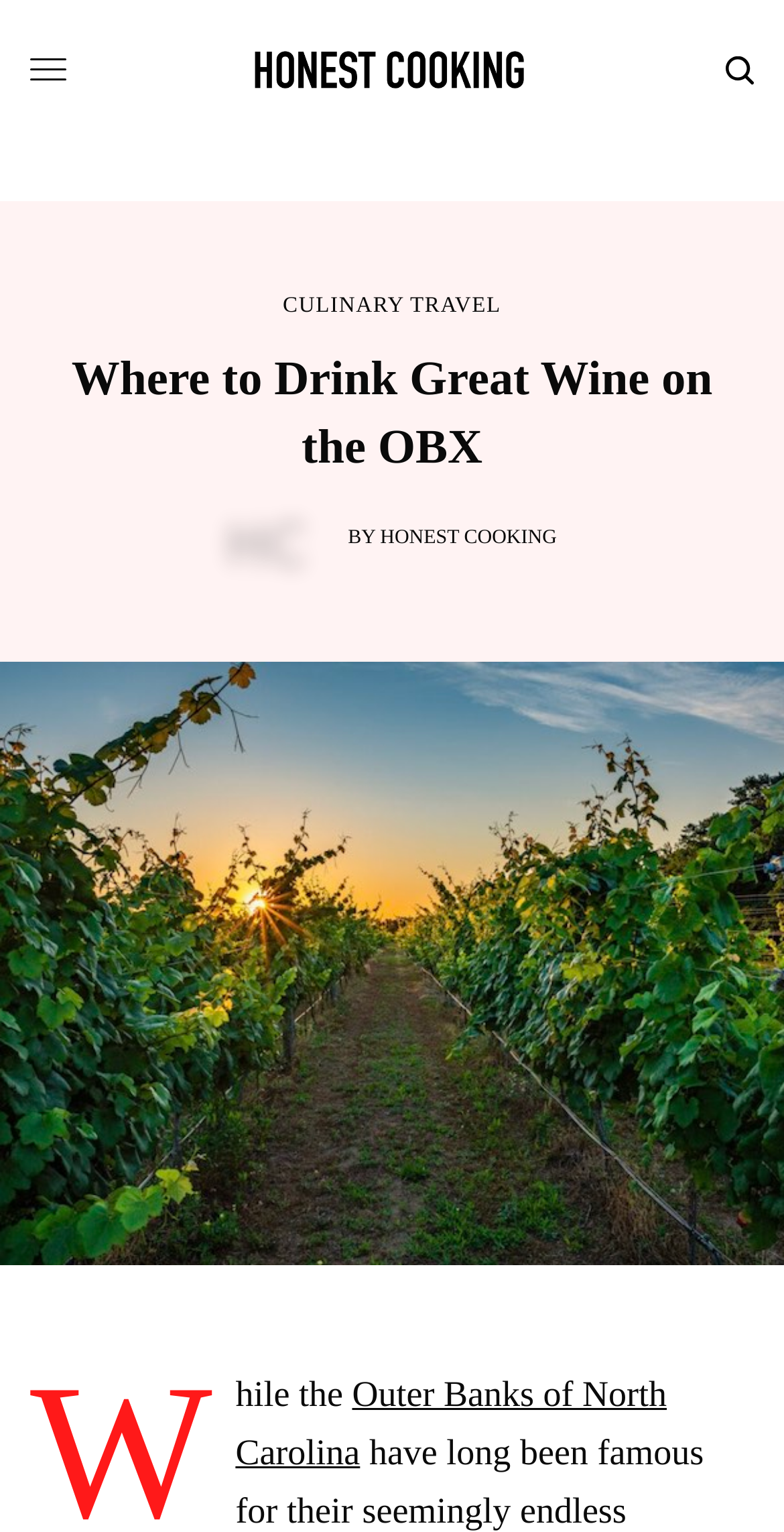What is the location mentioned in the article?
Respond with a short answer, either a single word or a phrase, based on the image.

Outer Banks of North Carolina